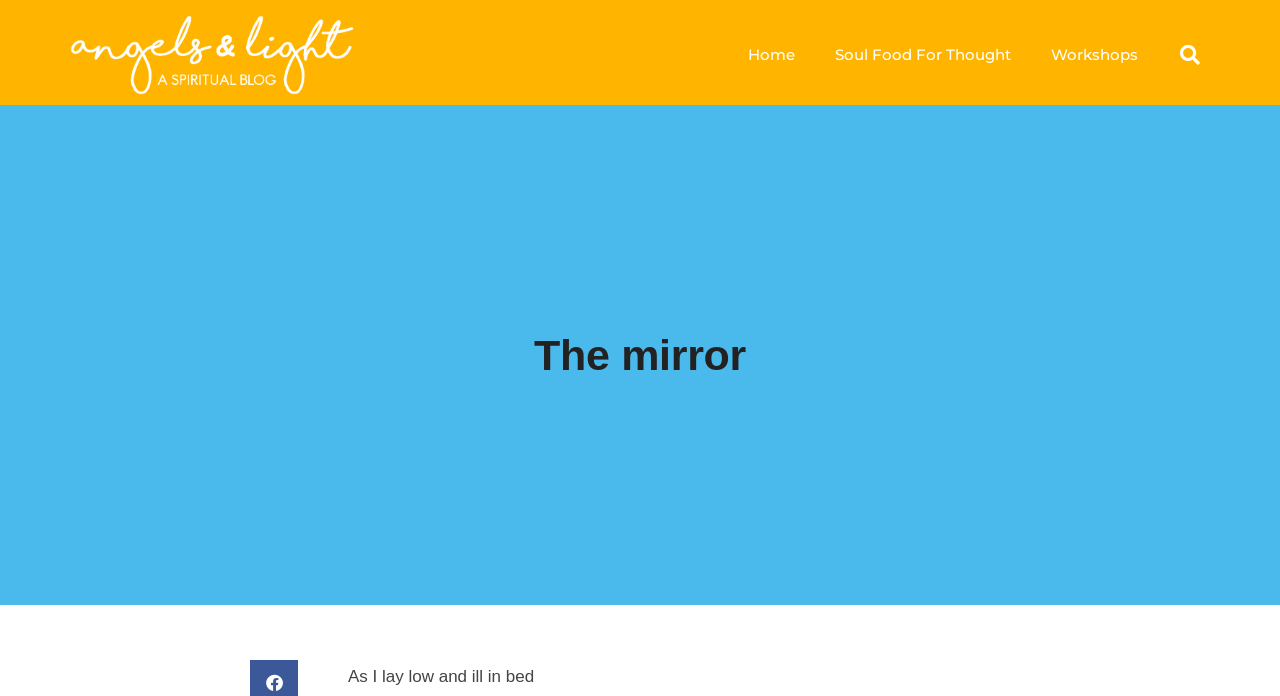Please respond to the question using a single word or phrase:
What is the name of the webpage?

The mirror